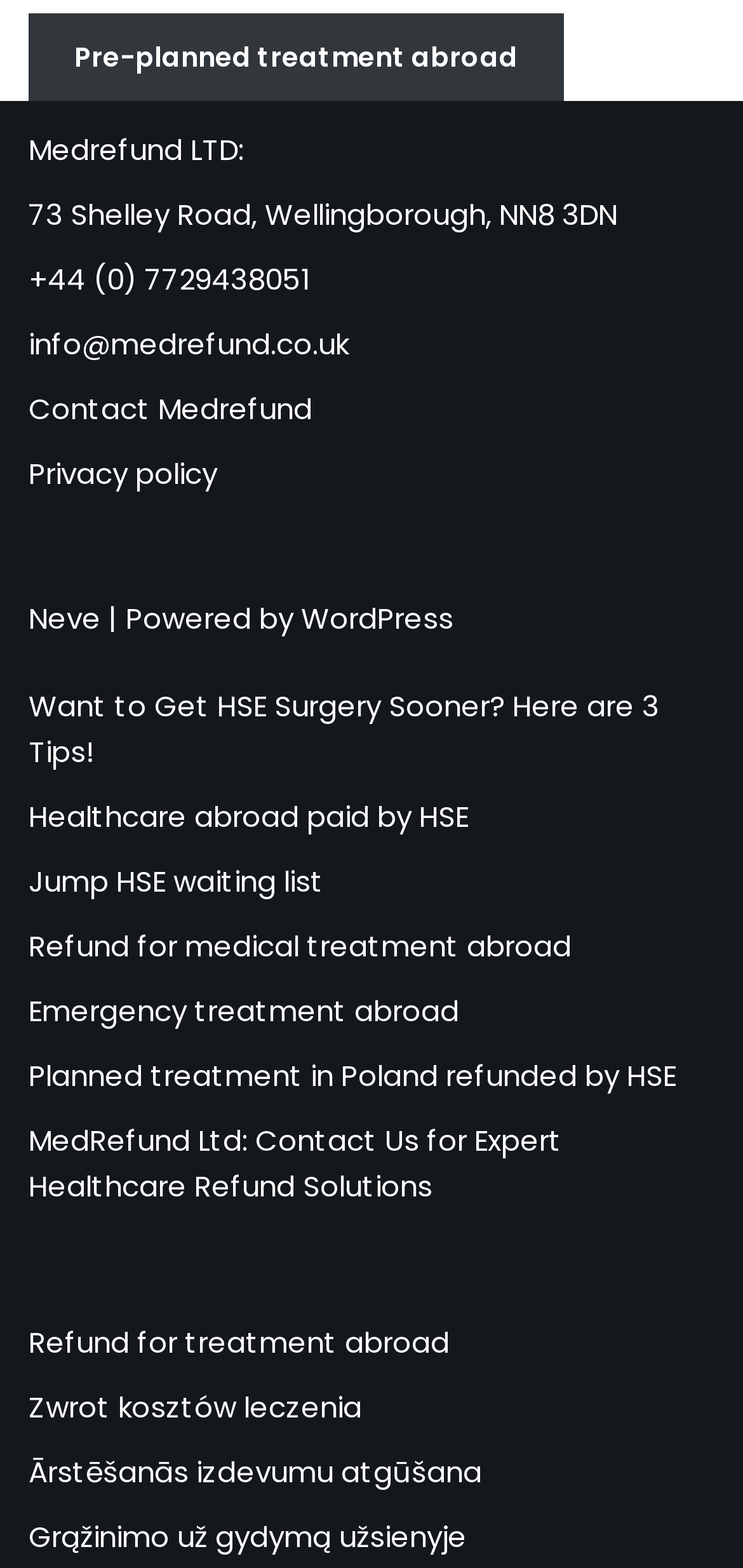Determine the bounding box coordinates of the region that needs to be clicked to achieve the task: "Get in touch for expert healthcare refund solutions".

[0.038, 0.715, 0.756, 0.769]